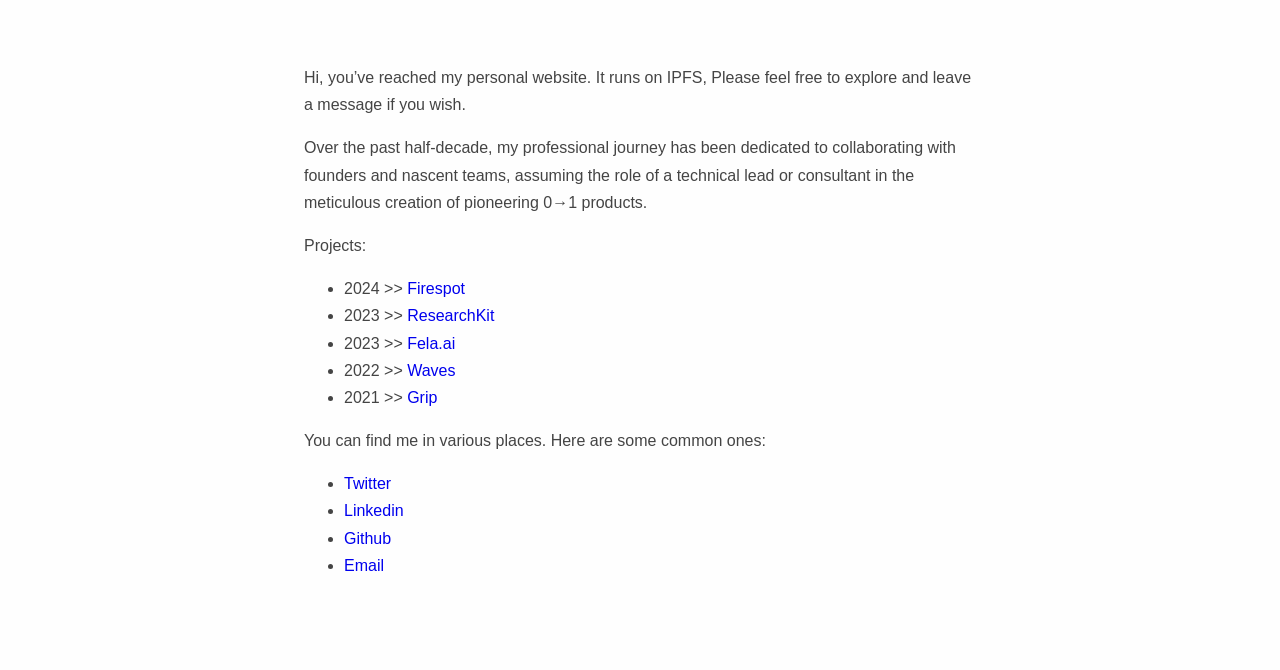Specify the bounding box coordinates of the area to click in order to follow the given instruction: "Click the MOHREY link at the top."

None